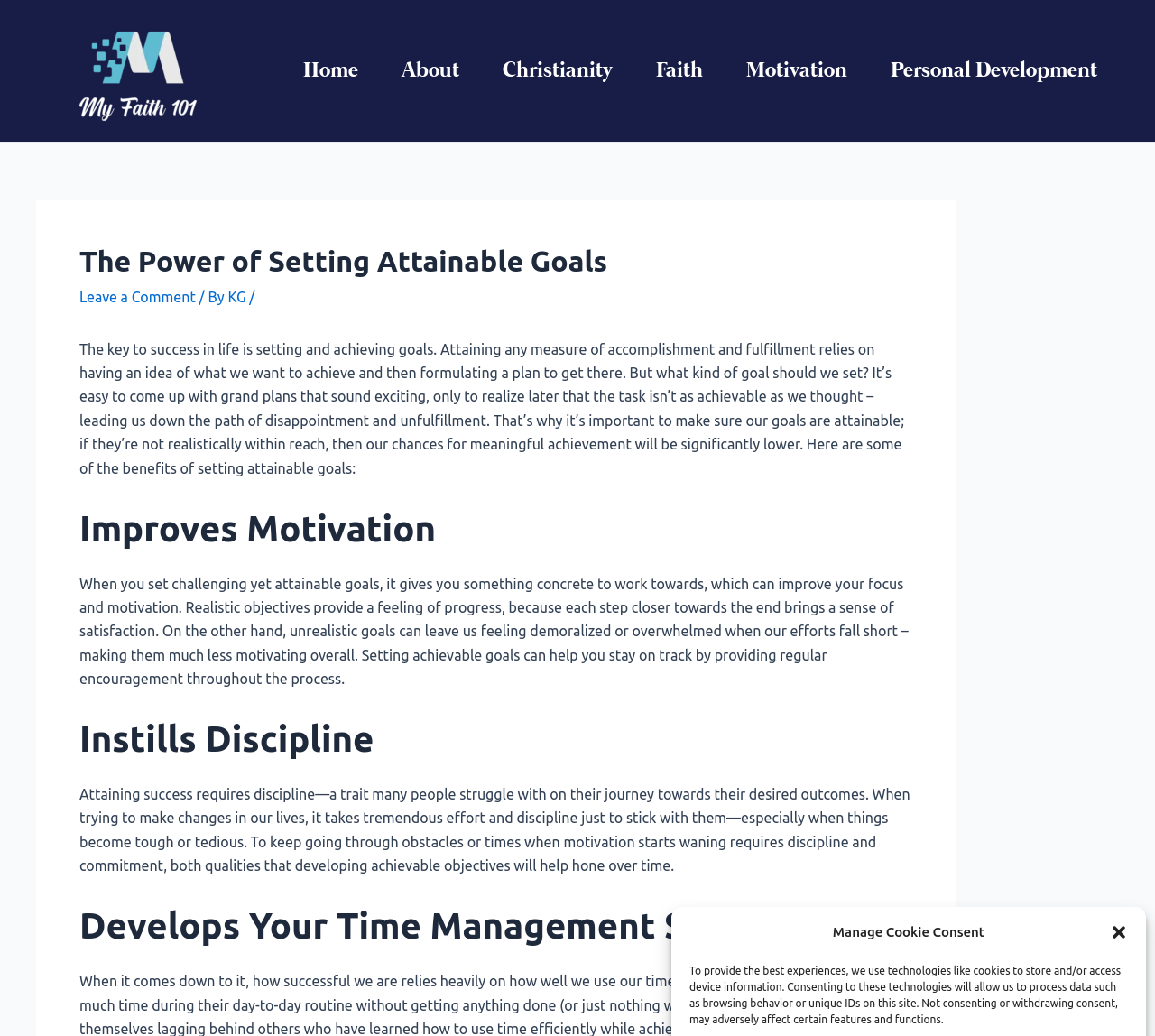What is required to keep going through obstacles? Observe the screenshot and provide a one-word or short phrase answer.

Discipline and commitment